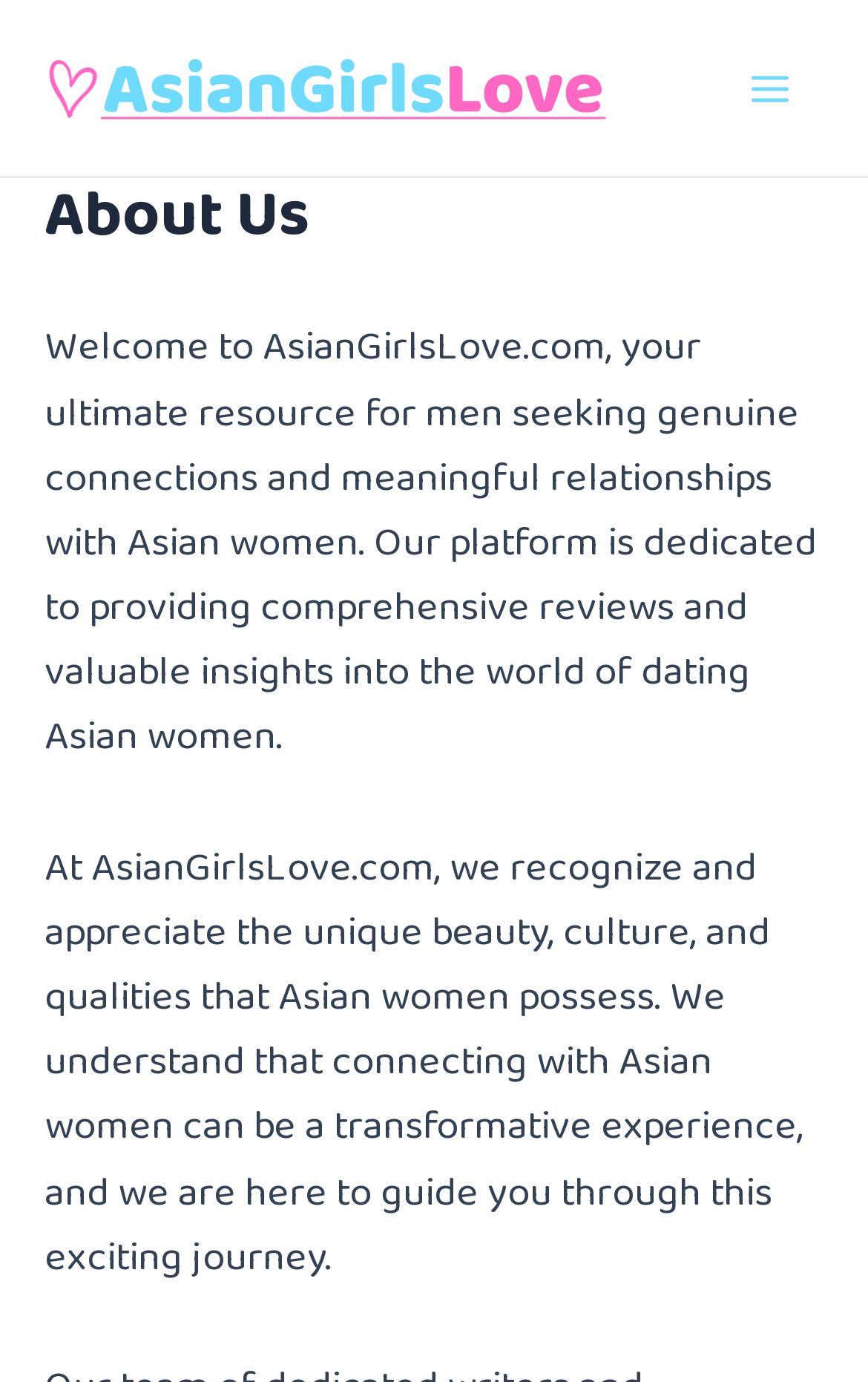Can you look at the image and give a comprehensive answer to the question:
What is the role of AsianGirlsLove.com?

AsianGirlsLove.com plays the role of a guide and a review platform, providing comprehensive reviews and valuable insights into the world of dating Asian women, with the aim of helping men seeking genuine connections and meaningful relationships with Asian women.